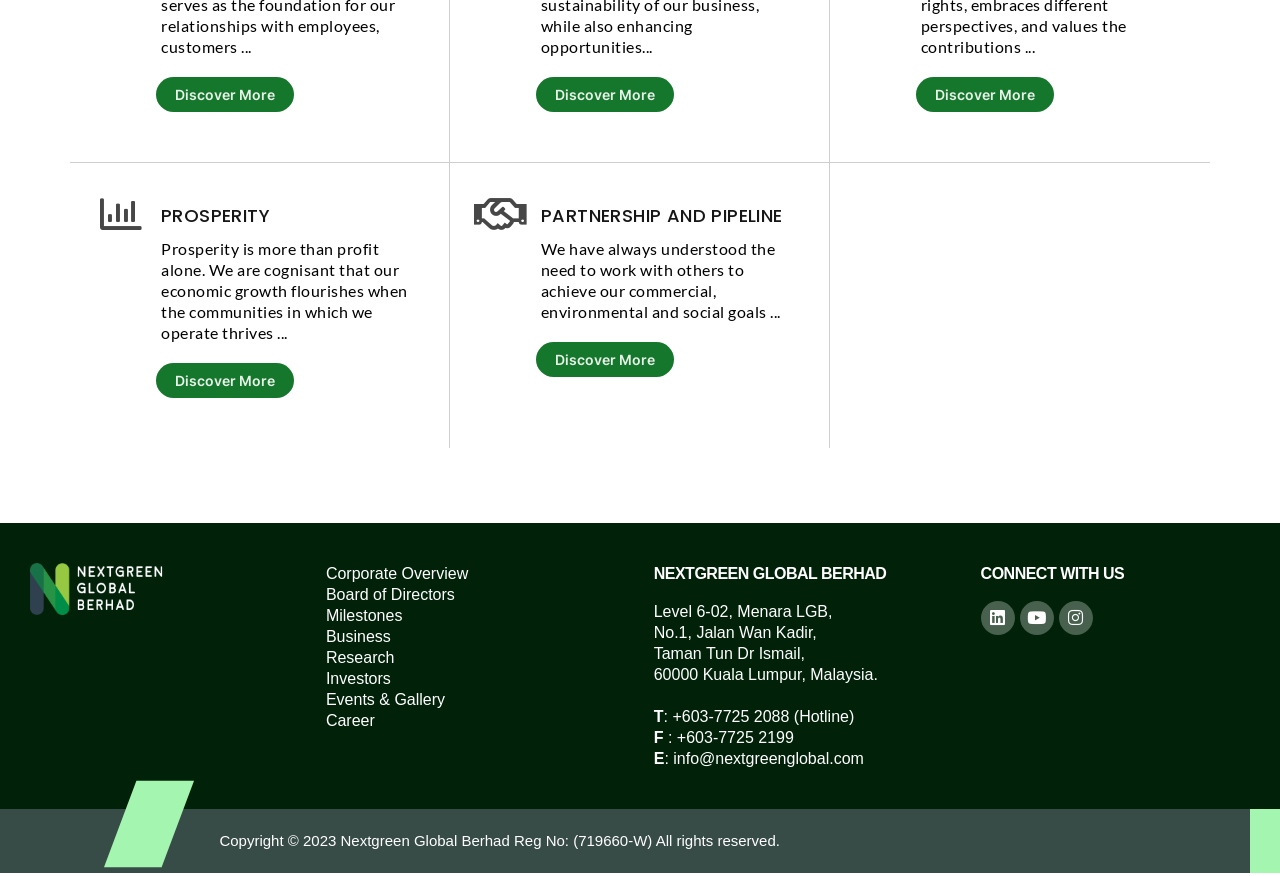Respond with a single word or phrase to the following question: What is the purpose of the 'Discover More' links?

To learn more about the company